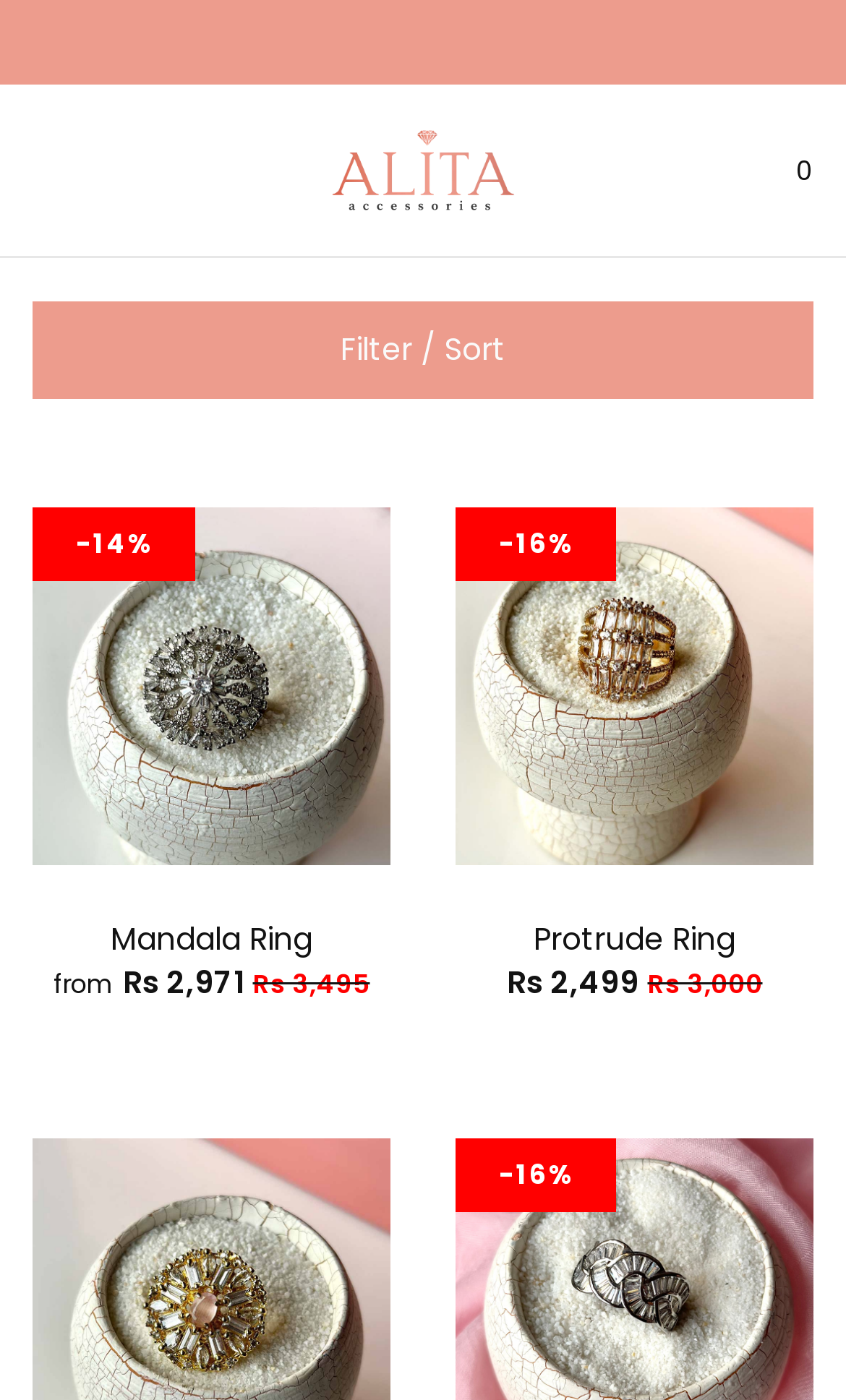Answer the following inquiry with a single word or phrase:
What is the discount on the Mandala Ring?

-14%